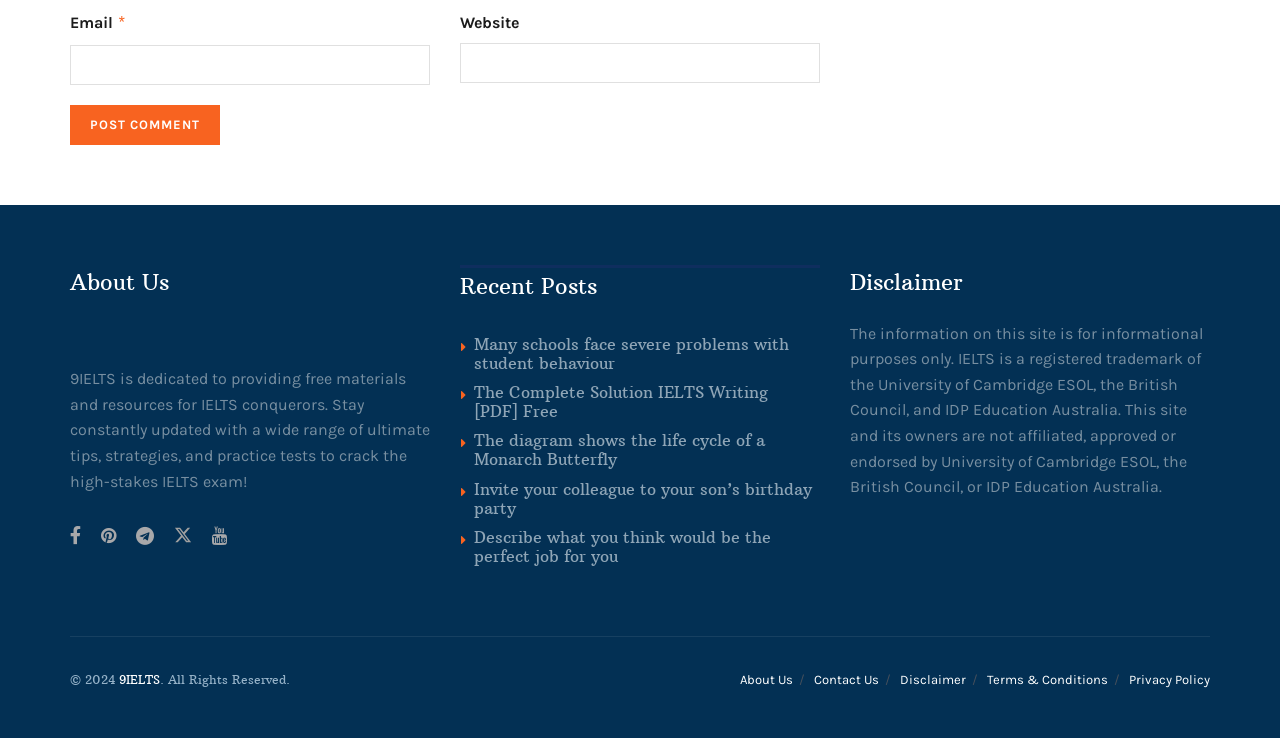What is the topic of the recent posts?
Answer the question with as much detail as possible.

The recent posts section on the webpage lists several article titles, including 'Many schools face severe problems with student behaviour', 'The Complete Solution IELTS Writing [PDF] Free', and 'Describe what you think would be the perfect job for you'. These titles suggest that the recent posts are related to IELTS and education.